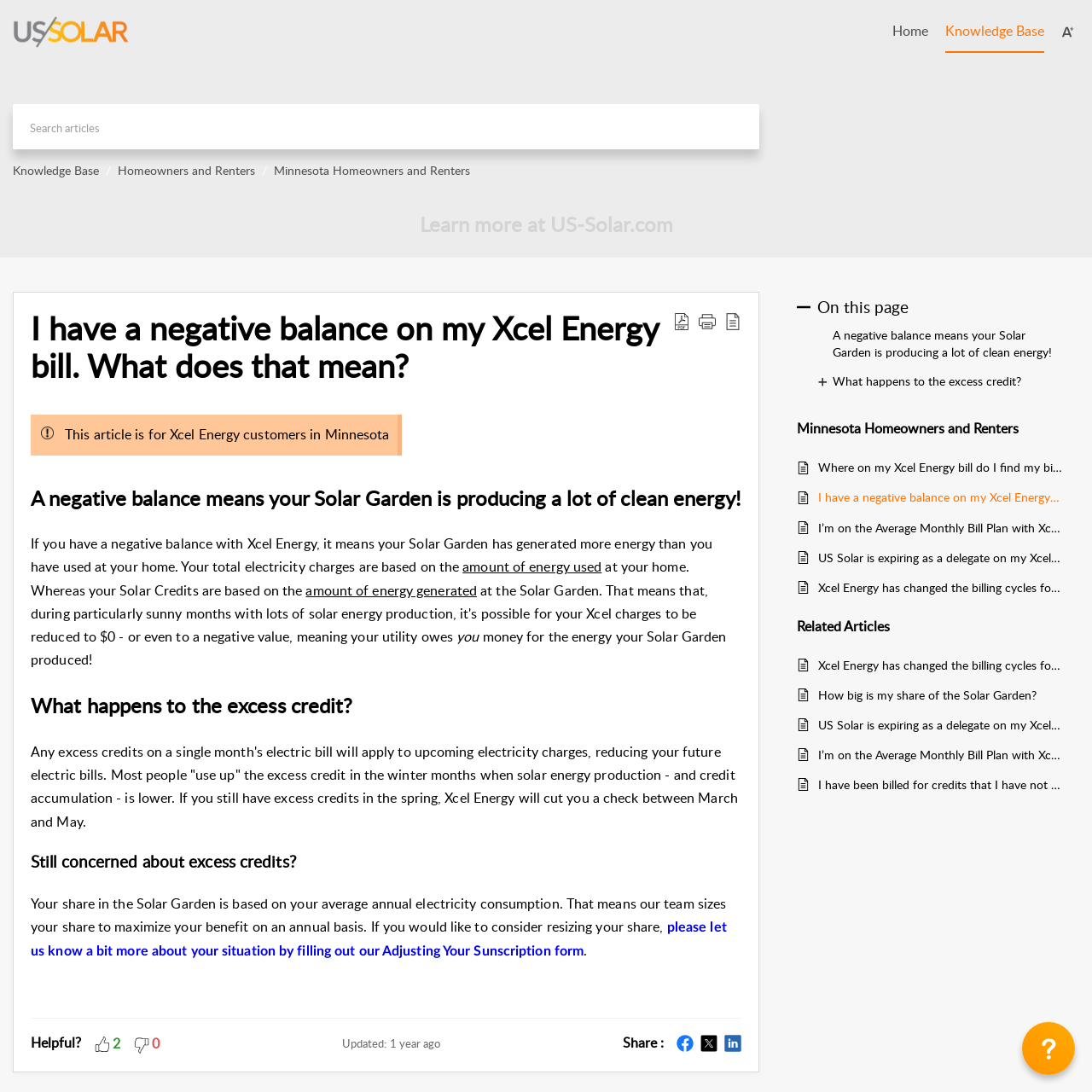Please identify the bounding box coordinates of the element I should click to complete this instruction: 'Search articles'. The coordinates should be given as four float numbers between 0 and 1, like this: [left, top, right, bottom].

[0.012, 0.095, 0.695, 0.136]